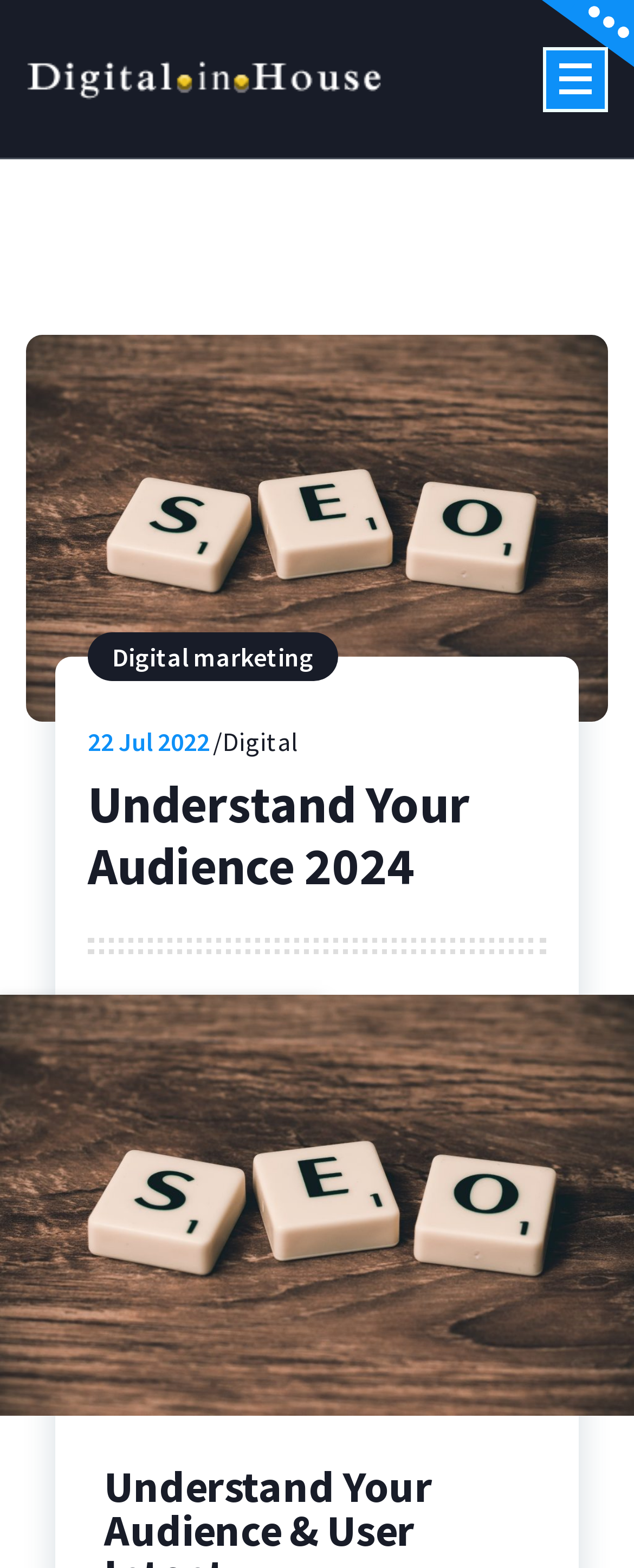What is the purpose of the button on the top-right corner?
Can you give a detailed and elaborate answer to the question?

The button on the top-right corner of the webpage is labeled as 'Menu Collapsed', which suggests that it is used to collapse or expand a menu. This is a common design pattern used in webpages to provide additional options or navigation.